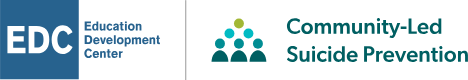What do the stylized figures and connected dots symbolize?
Based on the content of the image, thoroughly explain and answer the question.

The stylized figures and connected dots in the graphic adjacent to the EDC logo symbolize community involvement in suicide prevention, highlighting the importance of collaboration and collective efforts in this mission.